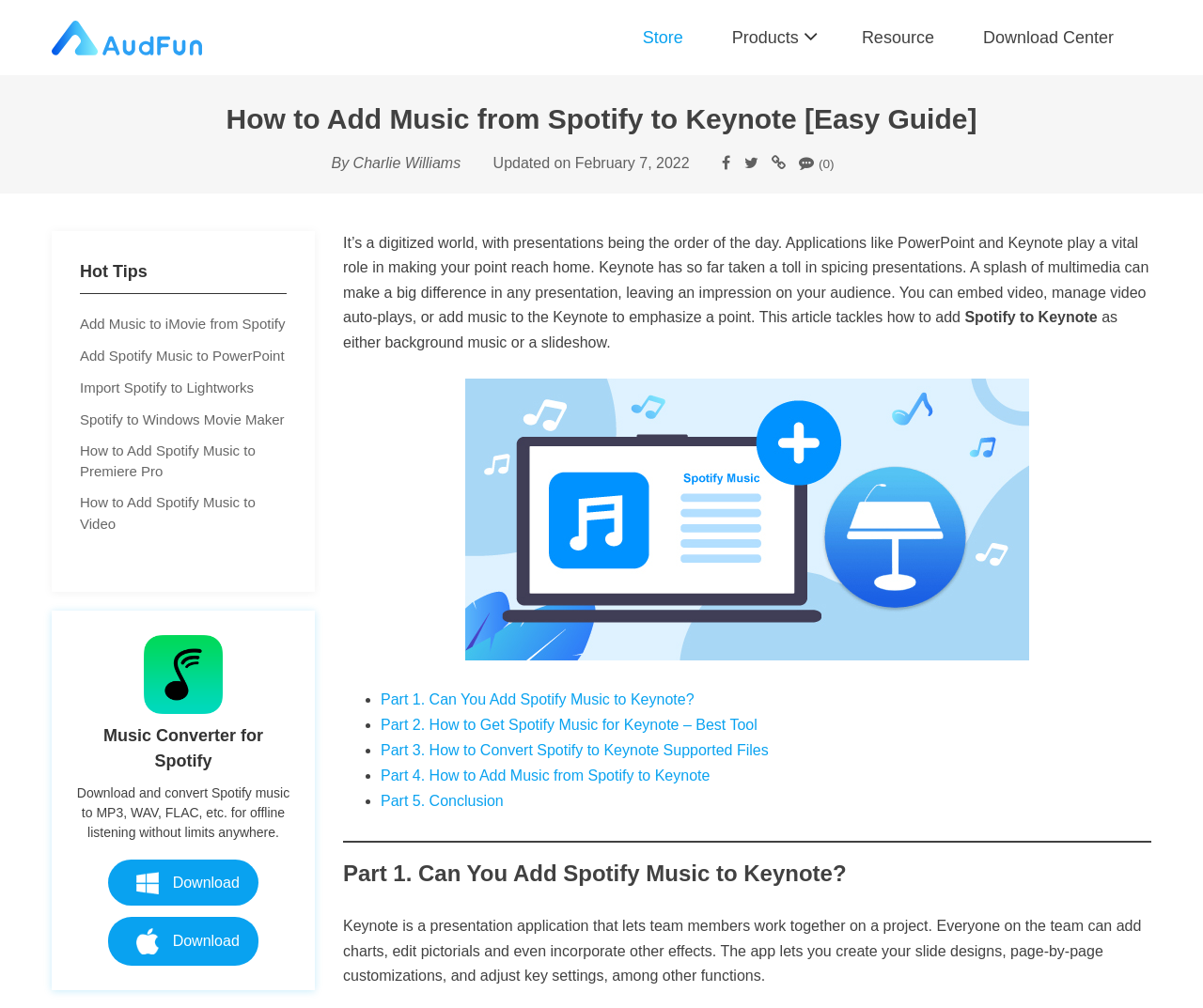Carefully observe the image and respond to the question with a detailed answer:
What is the author of this webpage?

The author of this webpage is Charlie Williams, as indicated by the text 'By Charlie Williams' located below the main heading.